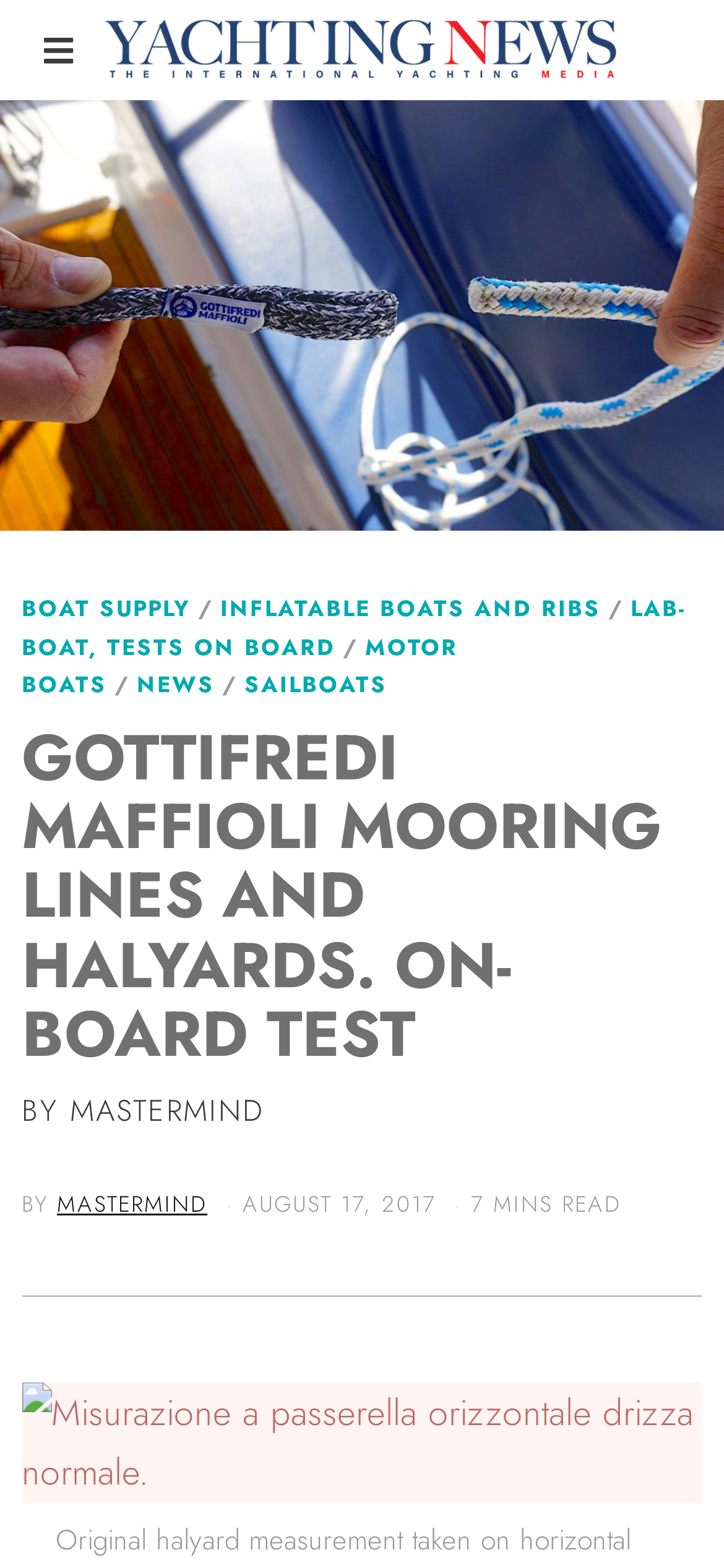What type of boats are mentioned on this webpage?
Using the image provided, answer with just one word or phrase.

Inflatable boats and ribs, motor boats, sailboats